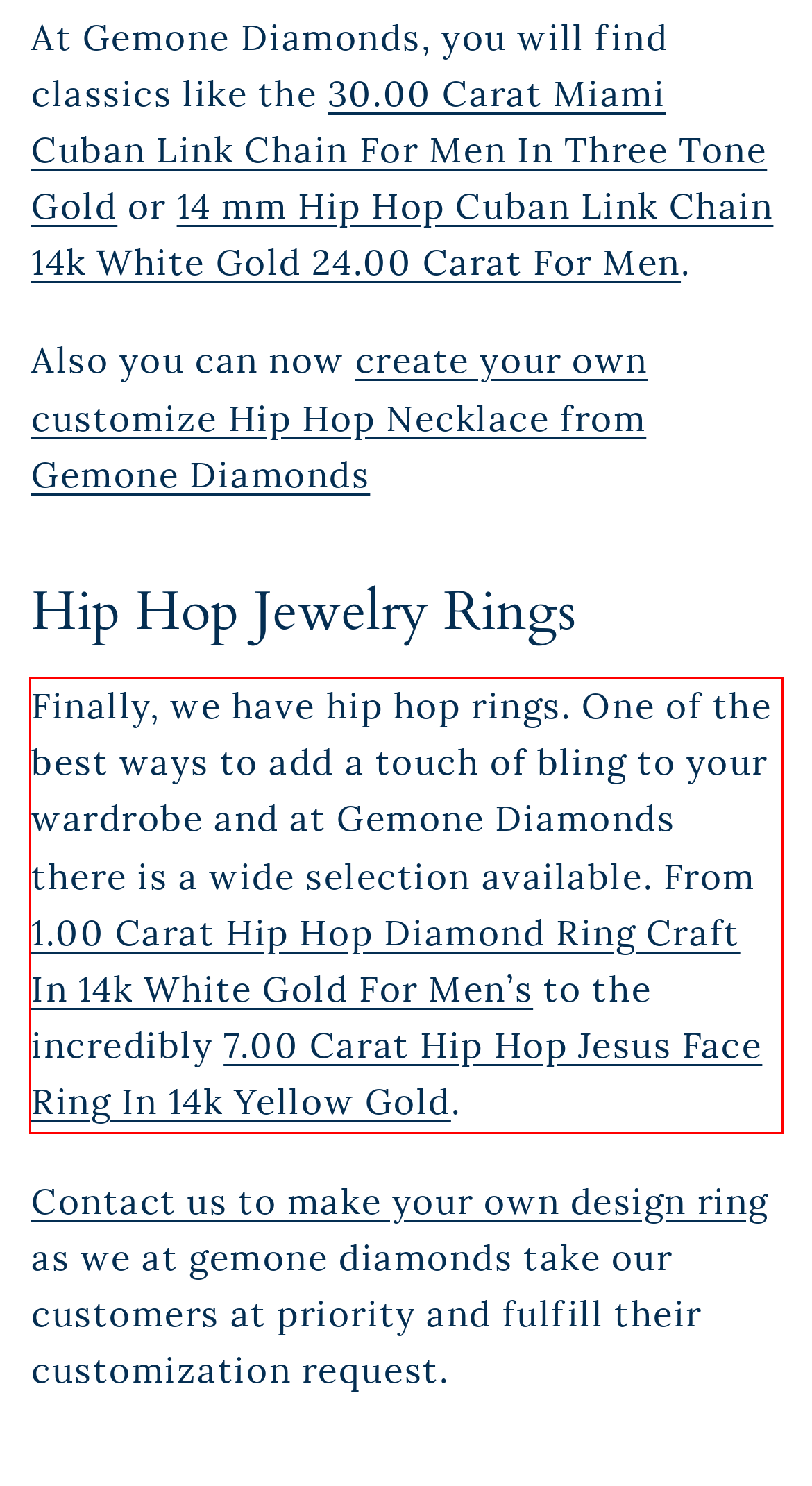You have a screenshot of a webpage with a UI element highlighted by a red bounding box. Use OCR to obtain the text within this highlighted area.

Finally, we have hip hop rings. One of the best ways to add a touch of bling to your wardrobe and at Gemone Diamonds there is a wide selection available. From 1.00 Carat Hip Hop Diamond Ring Craft In 14k White Gold For Men’s to the incredibly 7.00 Carat Hip Hop Jesus Face Ring In 14k Yellow Gold.